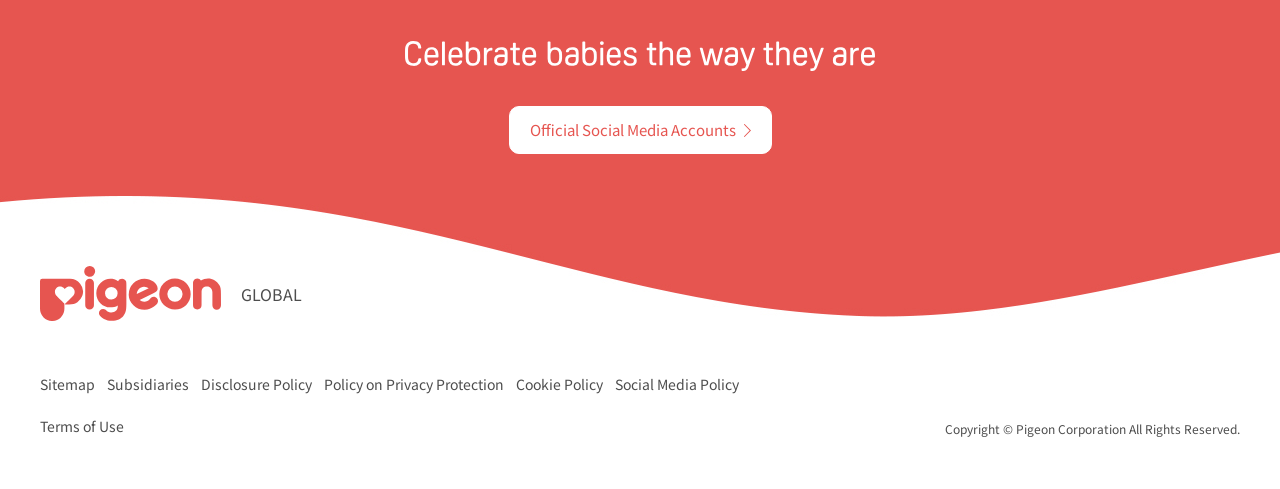What is the logo of the company?
Please answer the question as detailed as possible based on the image.

The image with the bounding box coordinates [0.031, 0.544, 0.173, 0.657] is an image of a pigeon, which is likely the logo of the company.